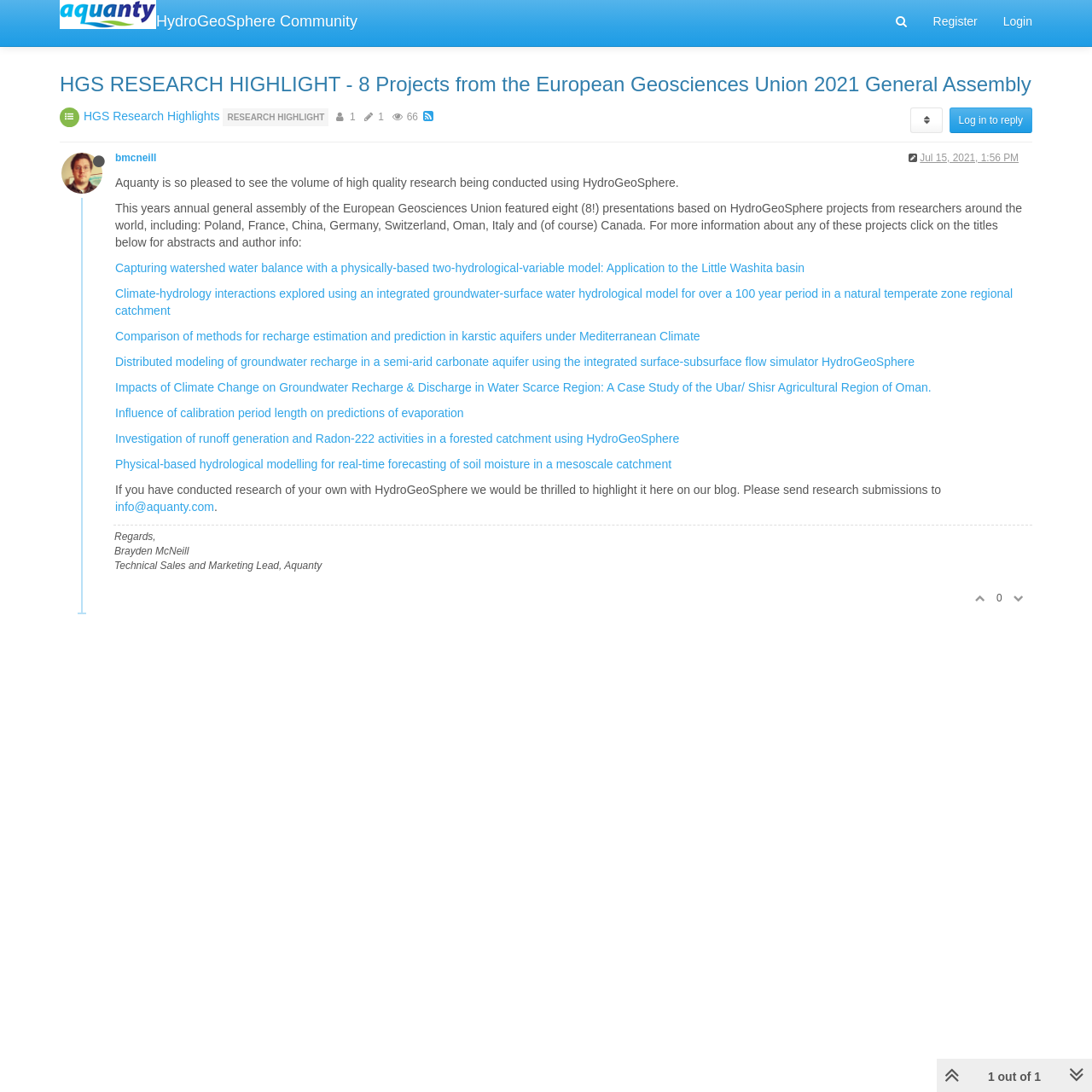Identify the bounding box coordinates of the specific part of the webpage to click to complete this instruction: "Login to the system".

[0.907, 0.0, 0.957, 0.039]